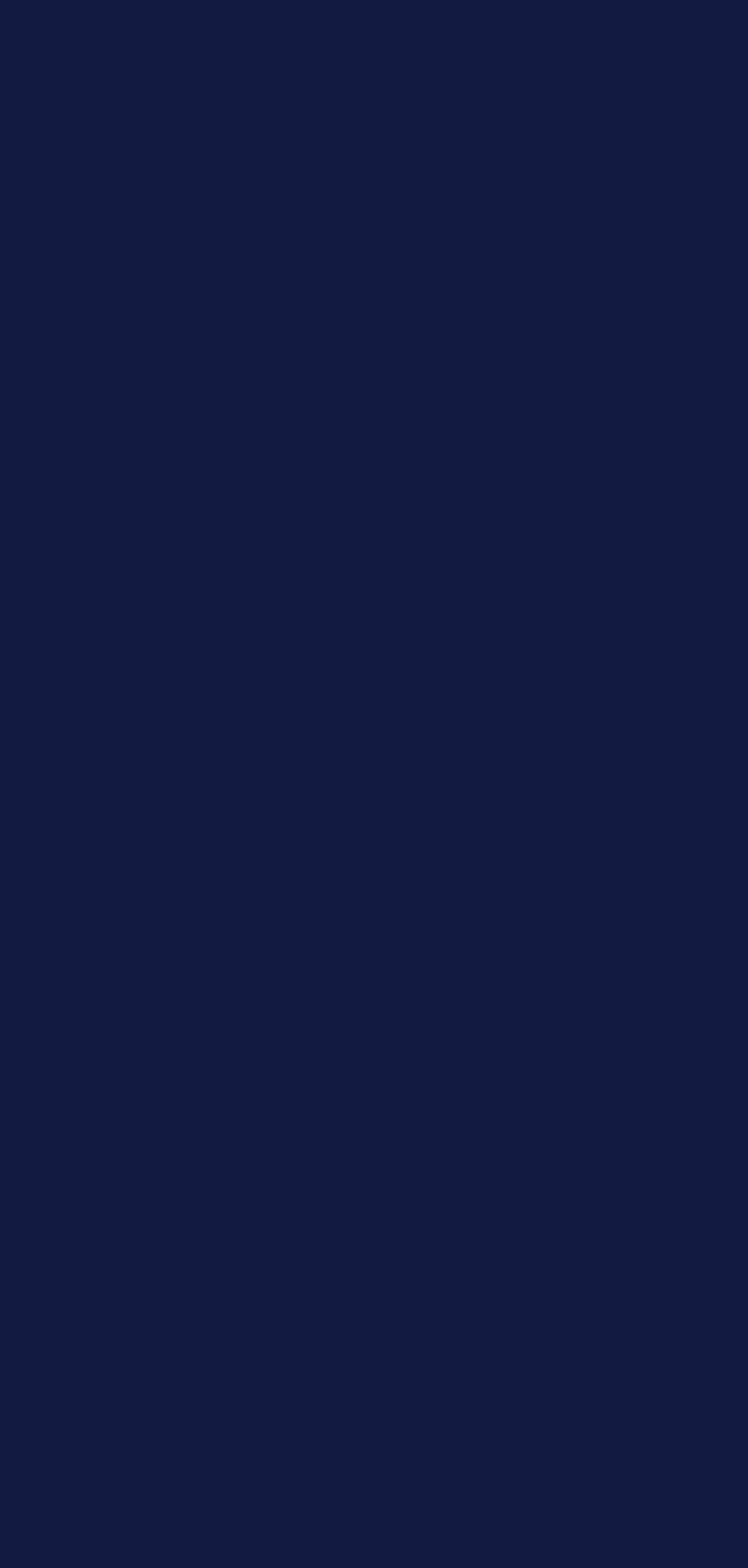Provide your answer to the question using just one word or phrase: How many releases are mentioned on the webpage?

2